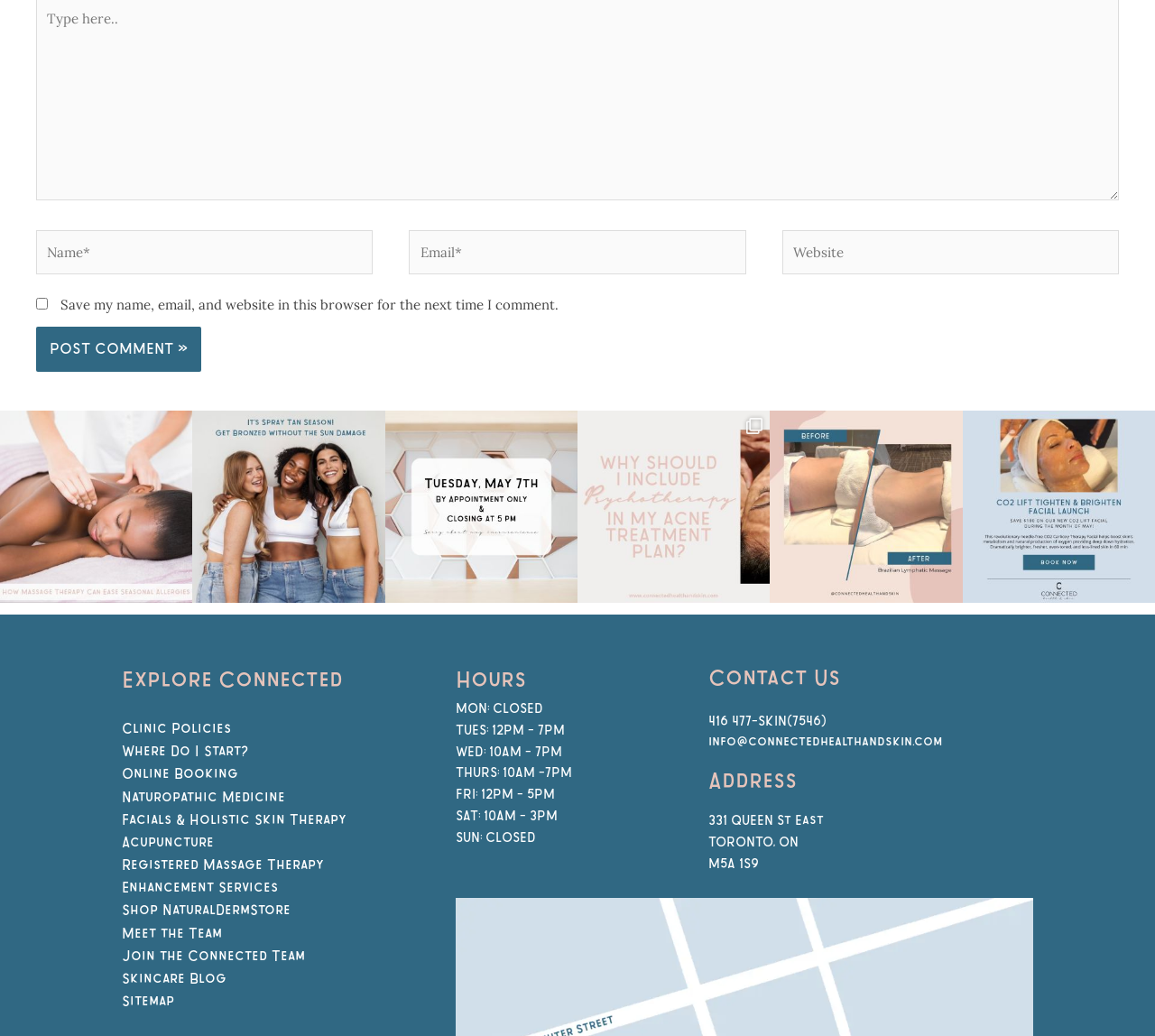Extract the bounding box coordinates for the described element: "Facials & Holistic Skin Therapy". The coordinates should be represented as four float numbers between 0 and 1: [left, top, right, bottom].

[0.105, 0.785, 0.3, 0.798]